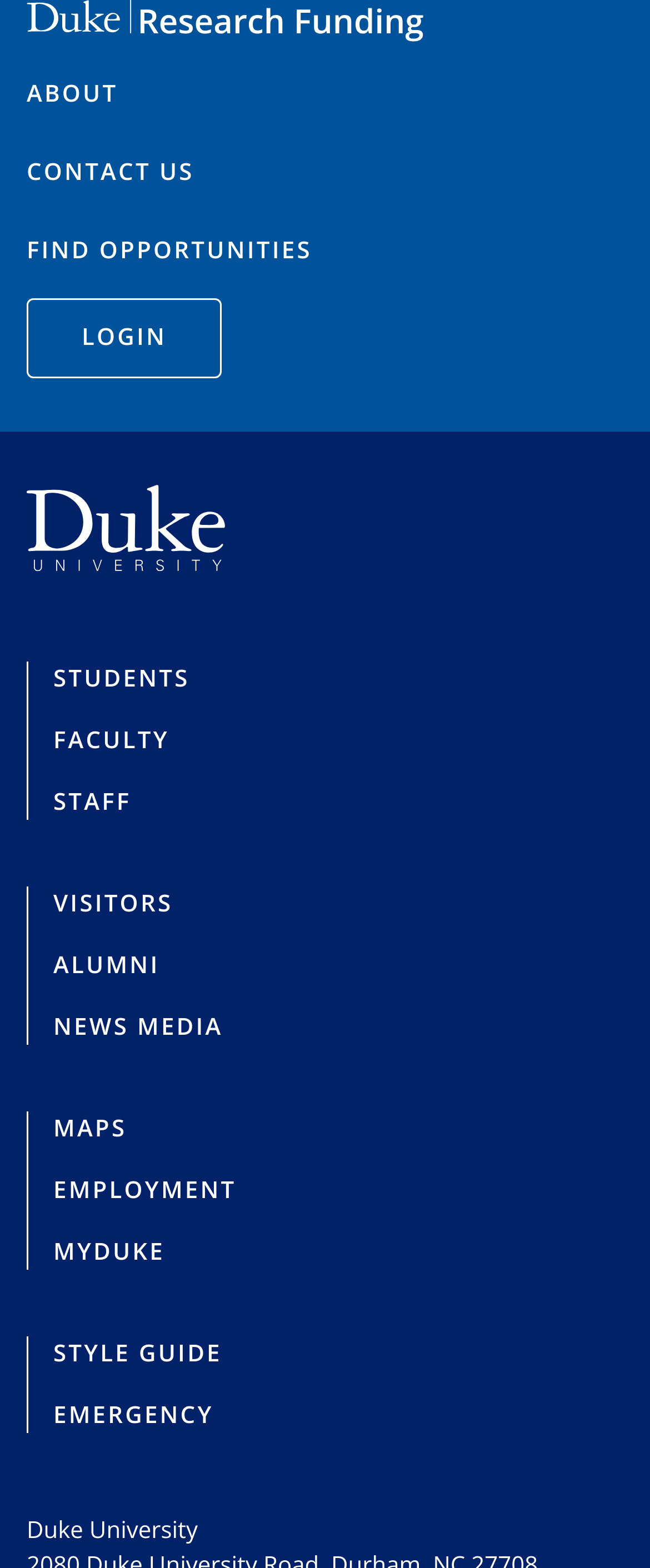Give a one-word or short phrase answer to the question: 
What is the last link in the footer?

EMERGENCY